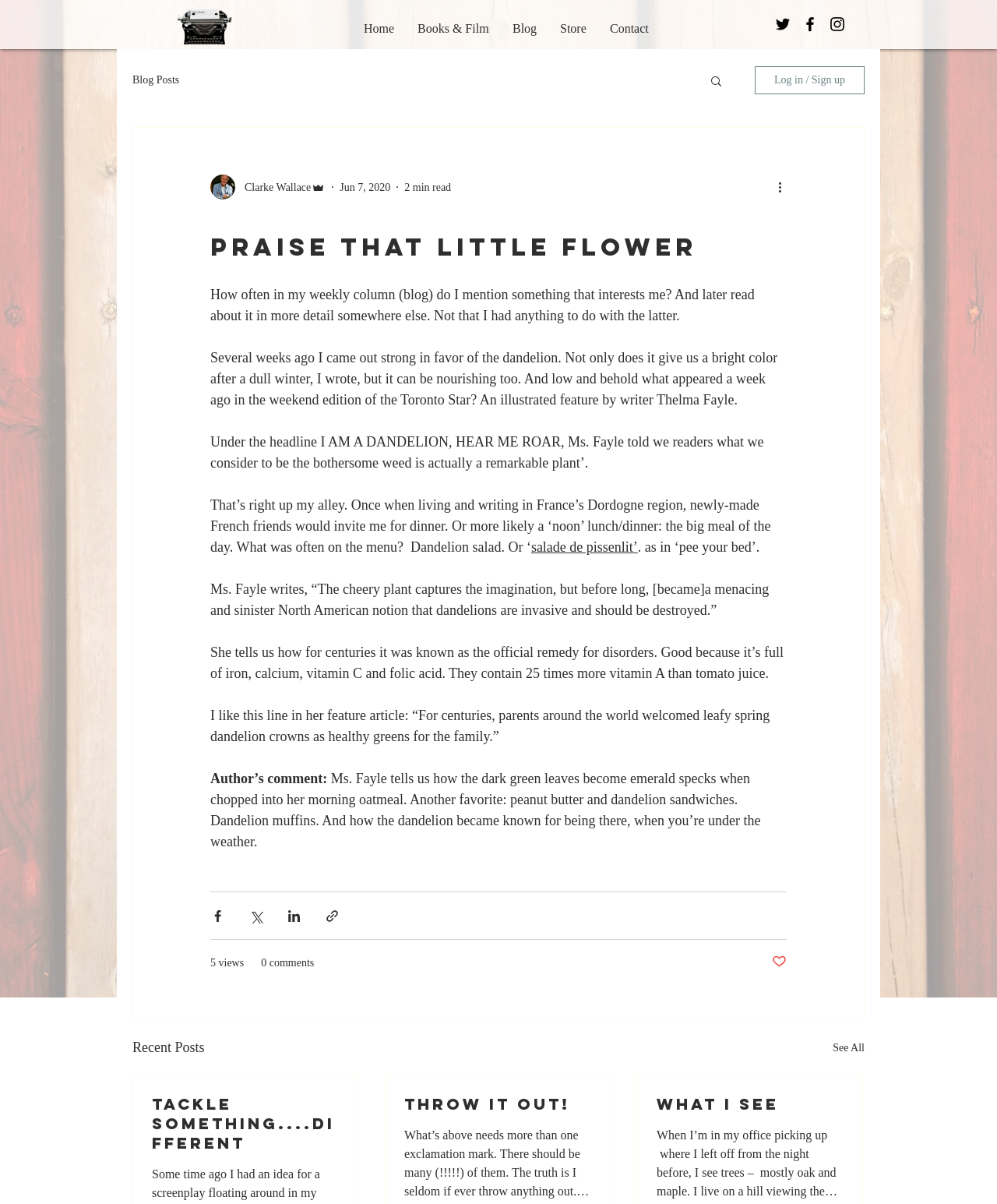Please answer the following question using a single word or phrase: 
How many views does the post have?

5 views